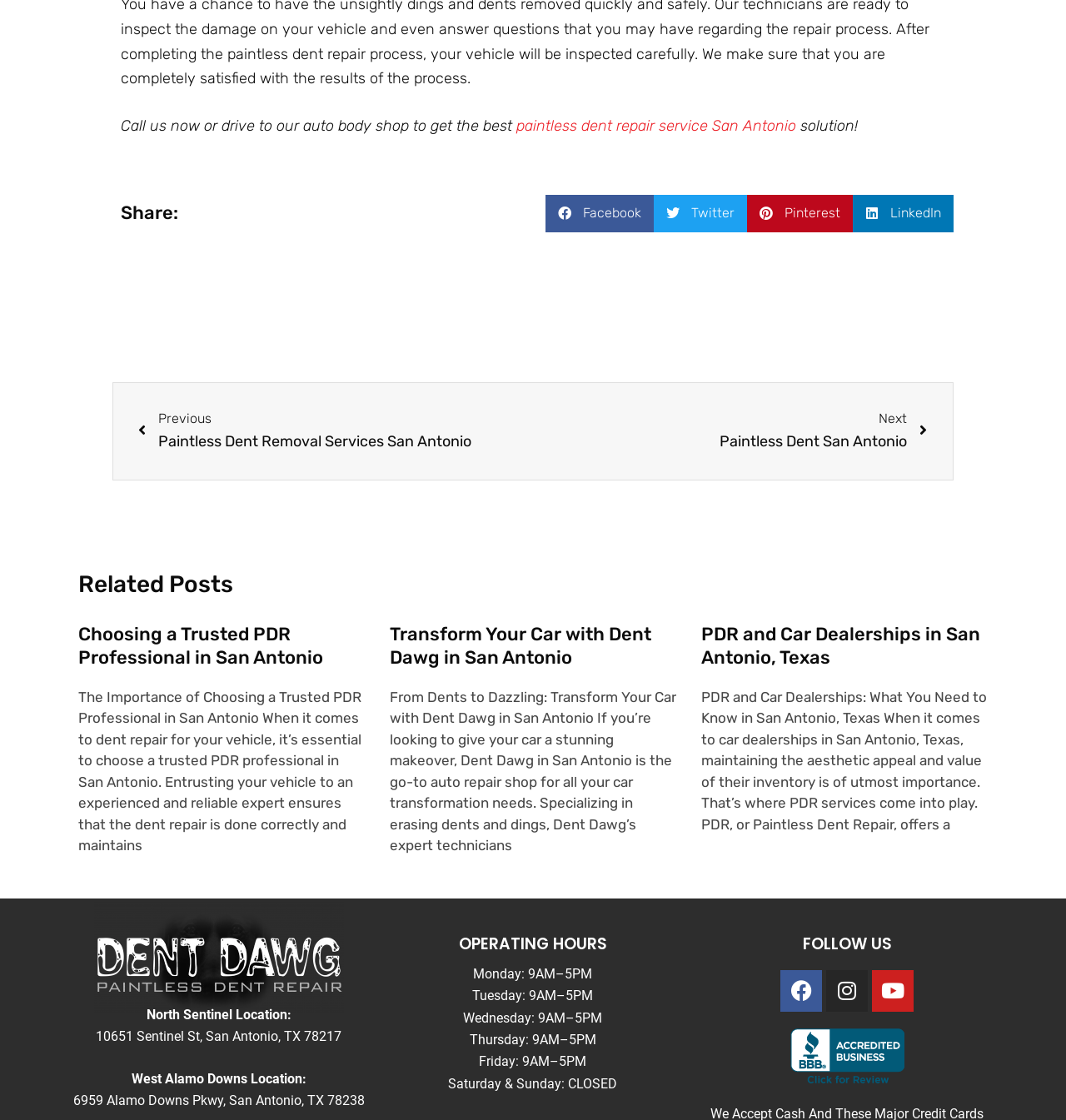Identify and provide the bounding box coordinates of the UI element described: "alt="Better Business Bureau Logo"". The coordinates should be formatted as [left, top, right, bottom], with each number being a float between 0 and 1.

[0.741, 0.918, 0.848, 0.97]